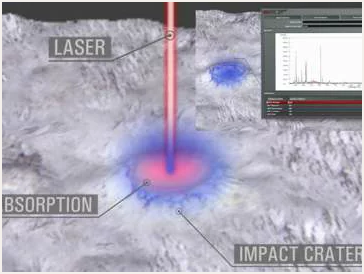Using the information shown in the image, answer the question with as much detail as possible: What is the concept illustrated in the image?

The concept illustrated in the image is laser-induced breakdown spectroscopy (LIBS), which is a technique used in chemical analysis, as described in the caption and depicted through the visual elements and labeled annotations in the image.